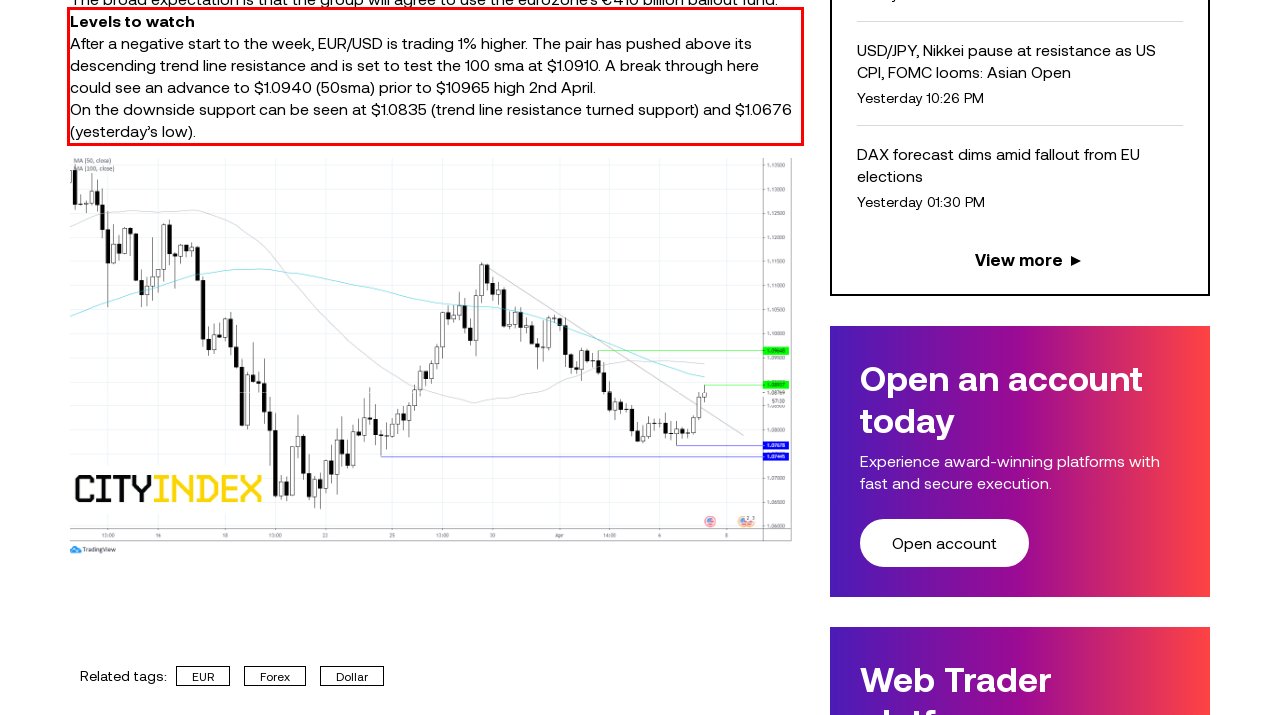In the given screenshot, locate the red bounding box and extract the text content from within it.

Levels to watch After a negative start to the week, EUR/USD is trading 1% higher. The pair has pushed above its descending trend line resistance and is set to test the 100 sma at $1.0910. A break through here could see an advance to $1.0940 (50sma) prior to $10965 high 2nd April. On the downside support can be seen at $1.0835 (trend line resistance turned support) and $1.0676 (yesterday’s low).